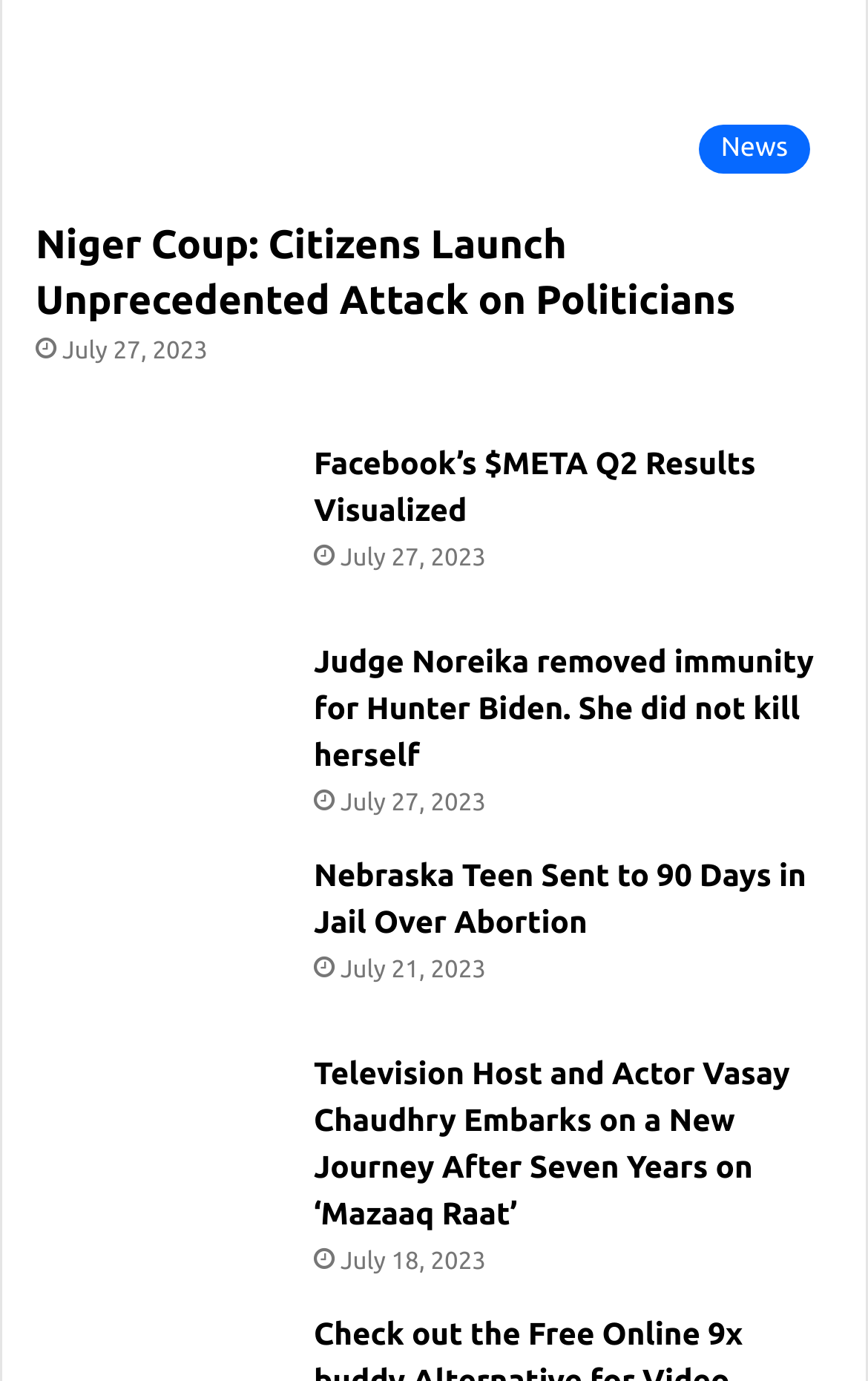Answer in one word or a short phrase: 
What is the date of the news about the Nebraska Teen?

July 21, 2023